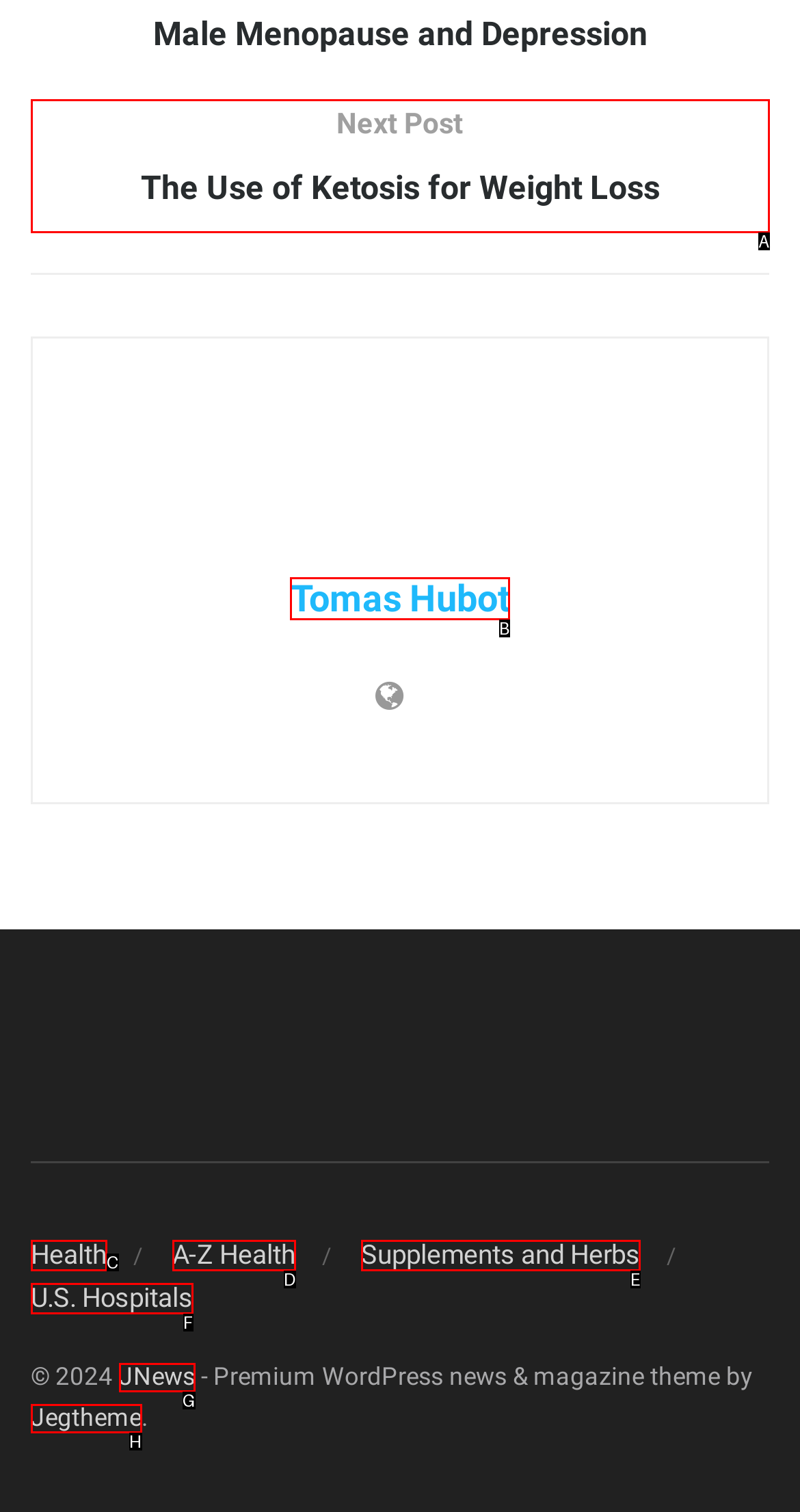Determine which element should be clicked for this task: View Tomas Hubot's profile
Answer with the letter of the selected option.

B